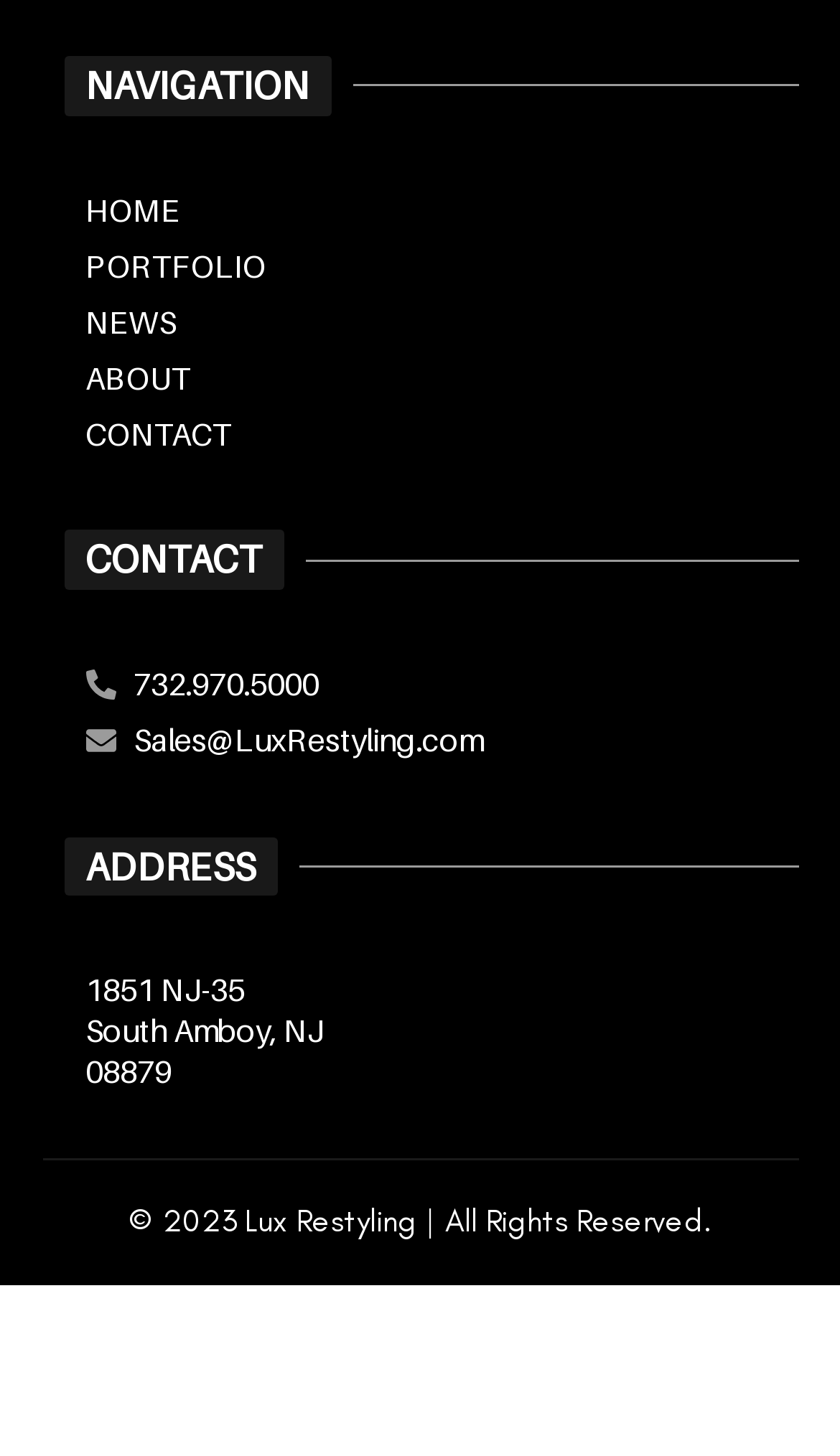Given the content of the image, can you provide a detailed answer to the question?
What is the company's phone number?

I found the phone number by looking at the links section, where I saw a link with the text '732.970.5000', which is likely the company's phone number.